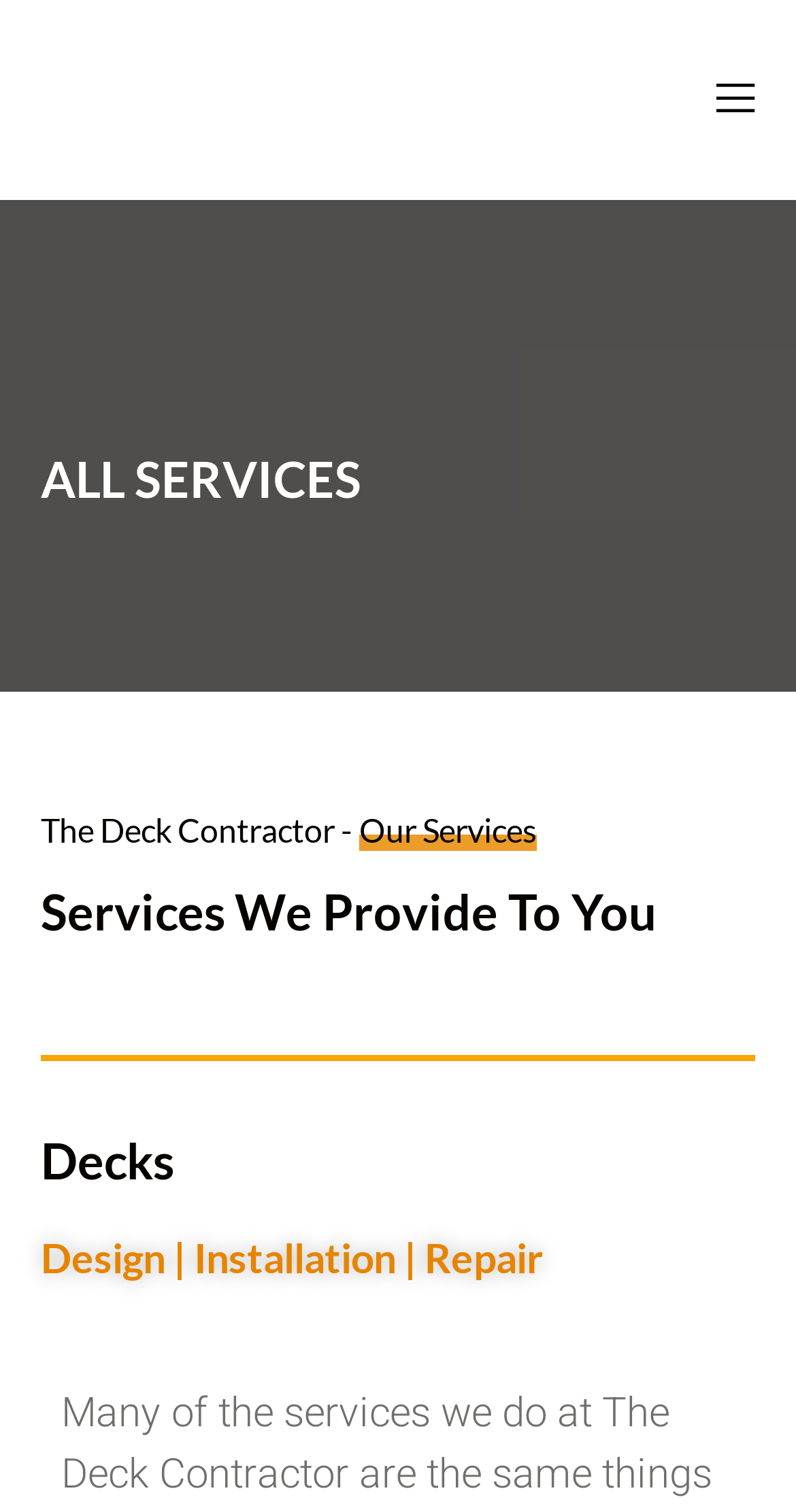What is the purpose of the button on the top right?
Please answer using one word or phrase, based on the screenshot.

Unknown